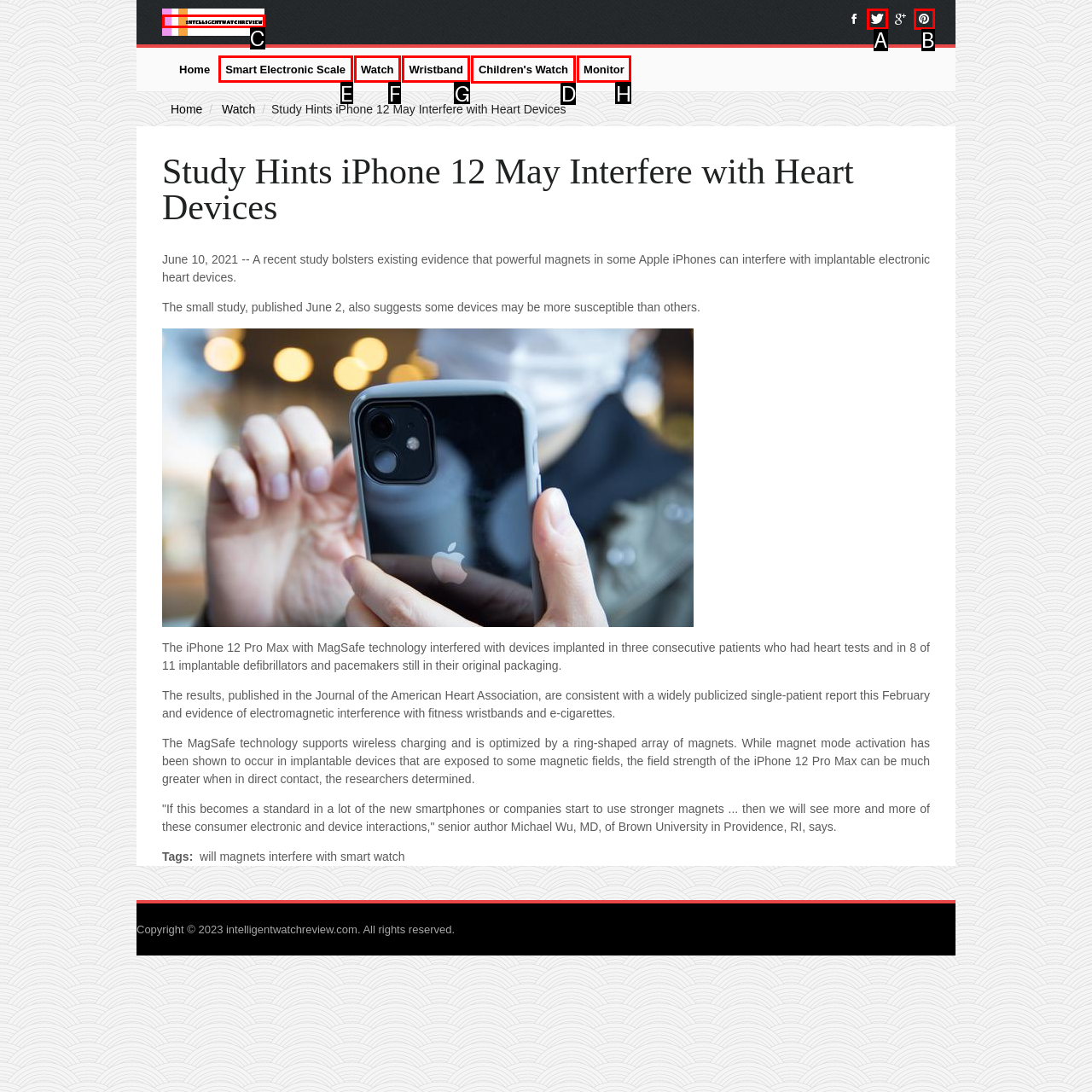Determine the letter of the UI element that will complete the task: Click on the 'Children's Watch' link
Reply with the corresponding letter.

D